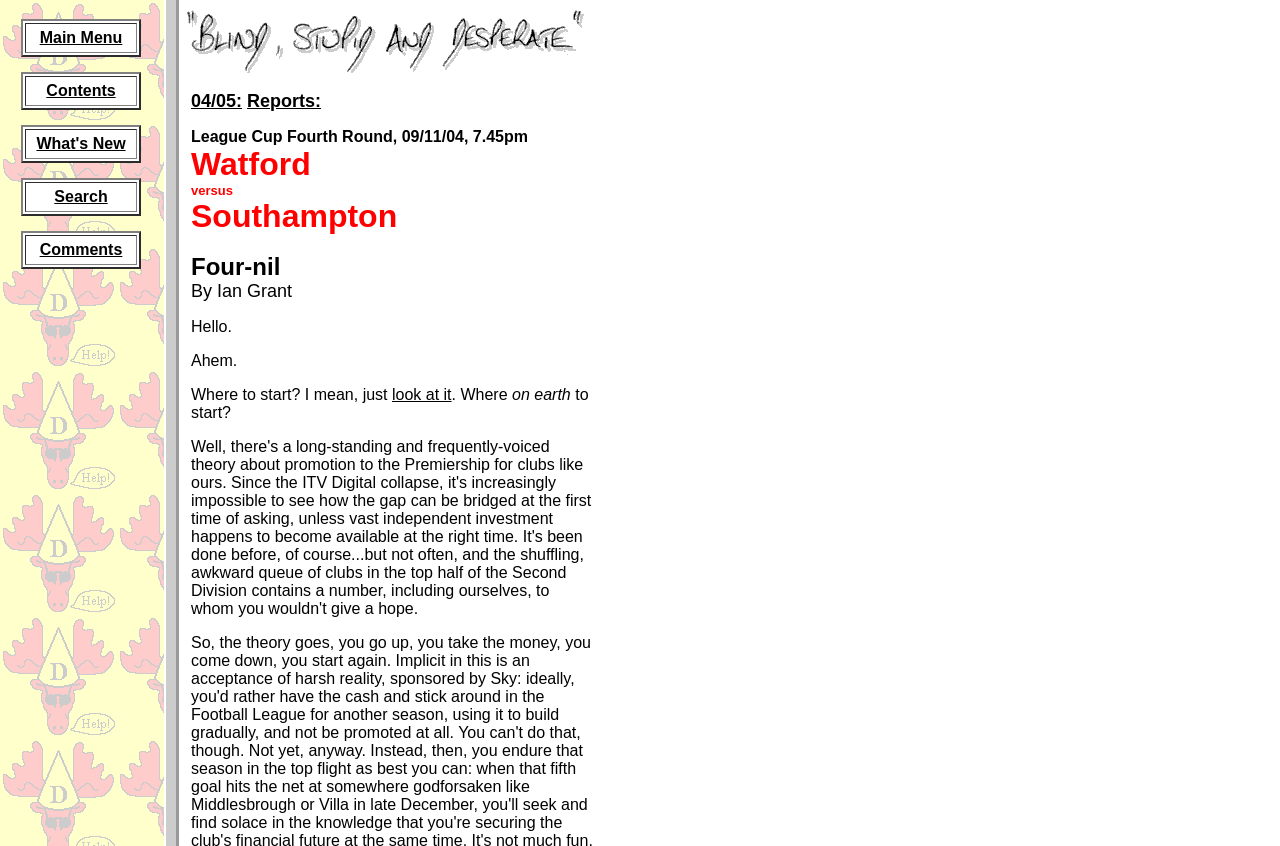Given the element description Search, predict the bounding box coordinates for the UI element in the webpage screenshot. The format should be (top-left x, top-left y, bottom-right x, bottom-right y), and the values should be between 0 and 1.

[0.042, 0.222, 0.084, 0.242]